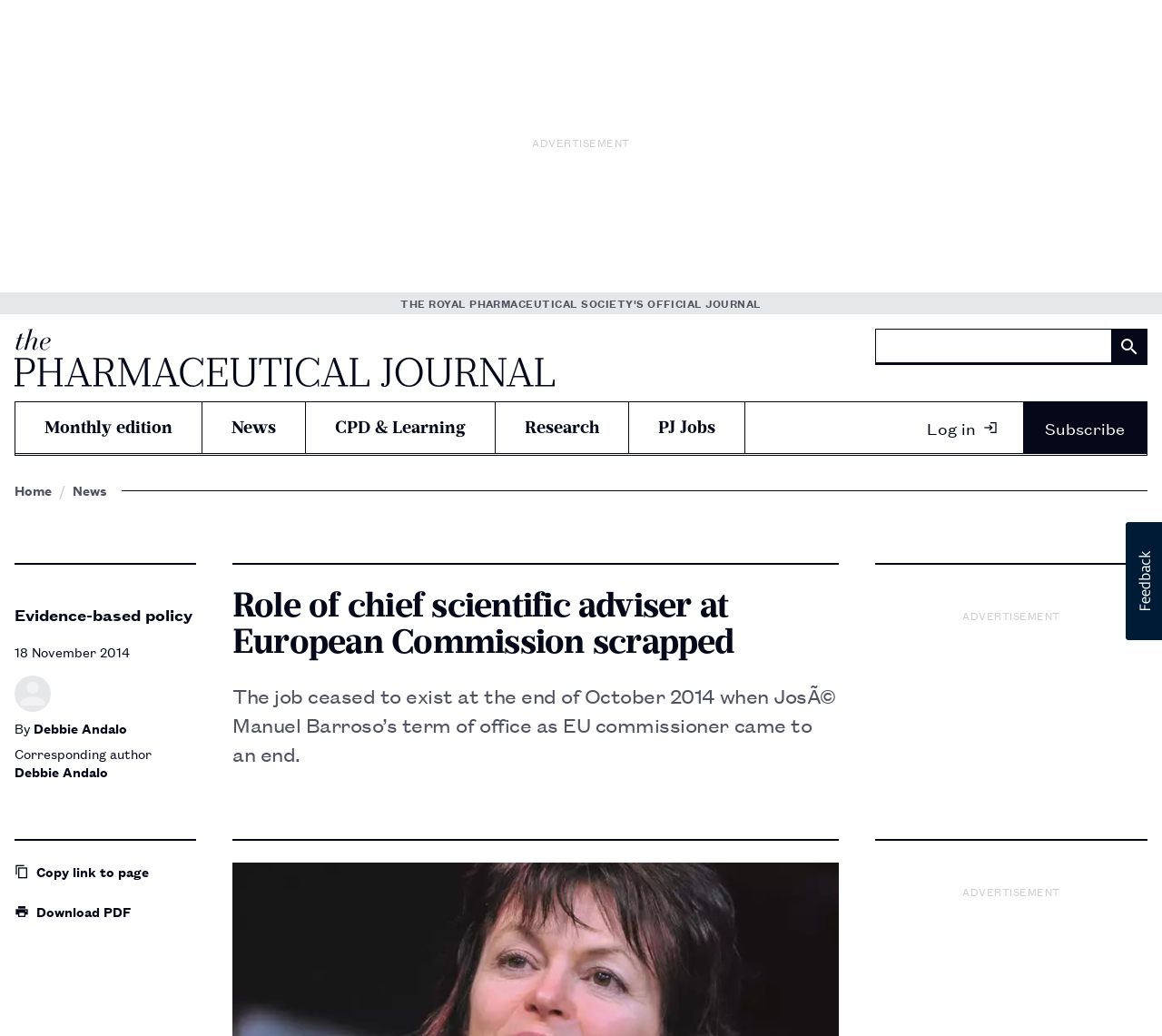Locate the bounding box of the UI element defined by this description: "Copy link to page". The coordinates should be given as four float numbers between 0 and 1, formatted as [left, top, right, bottom].

[0.012, 0.833, 0.169, 0.85]